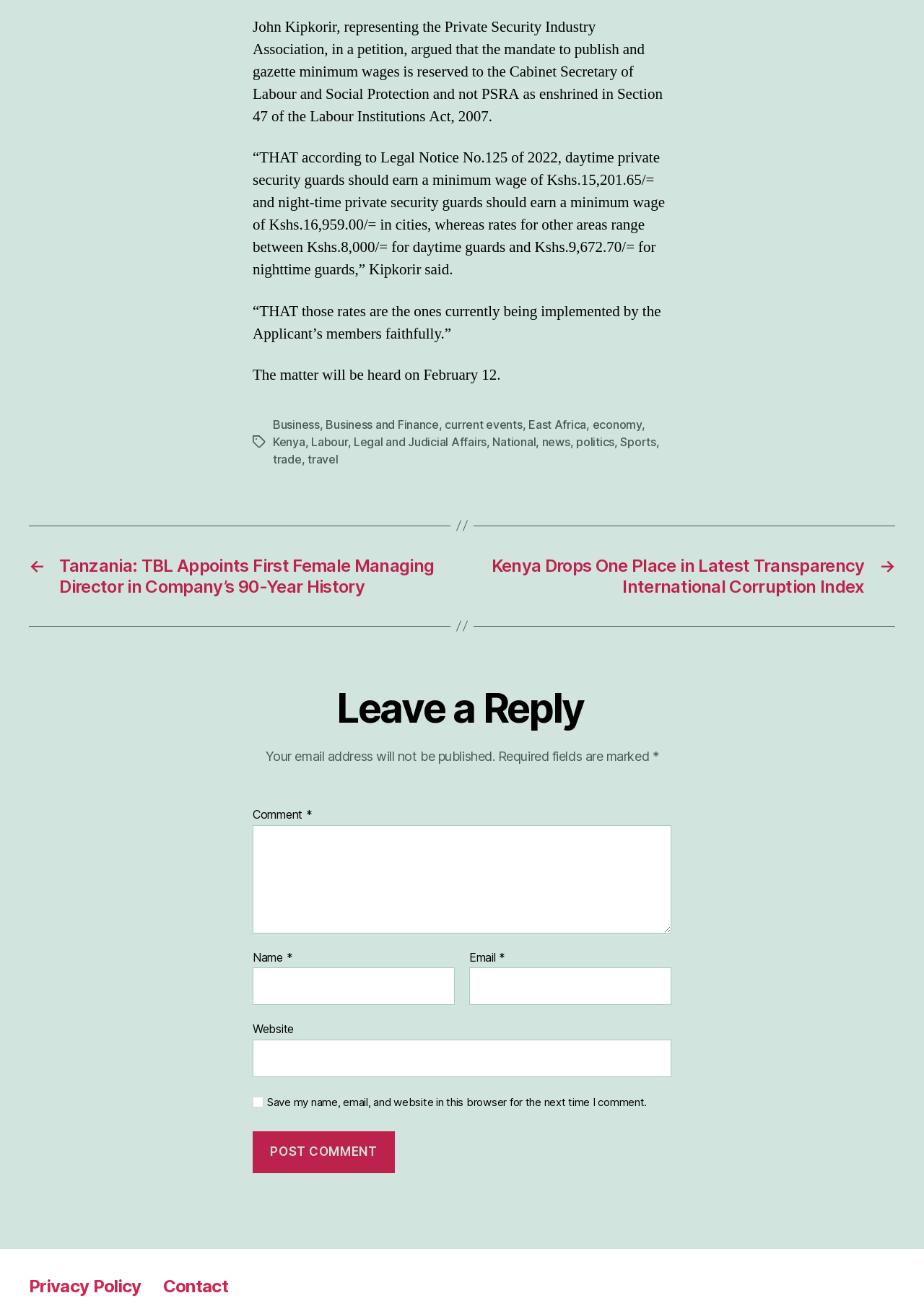From the screenshot, find the bounding box of the UI element matching this description: "parent_node: Email * aria-describedby="email-notes" name="email"". Supply the bounding box coordinates in the form [left, top, right, bottom], each a float between 0 and 1.

[0.508, 0.741, 0.727, 0.77]